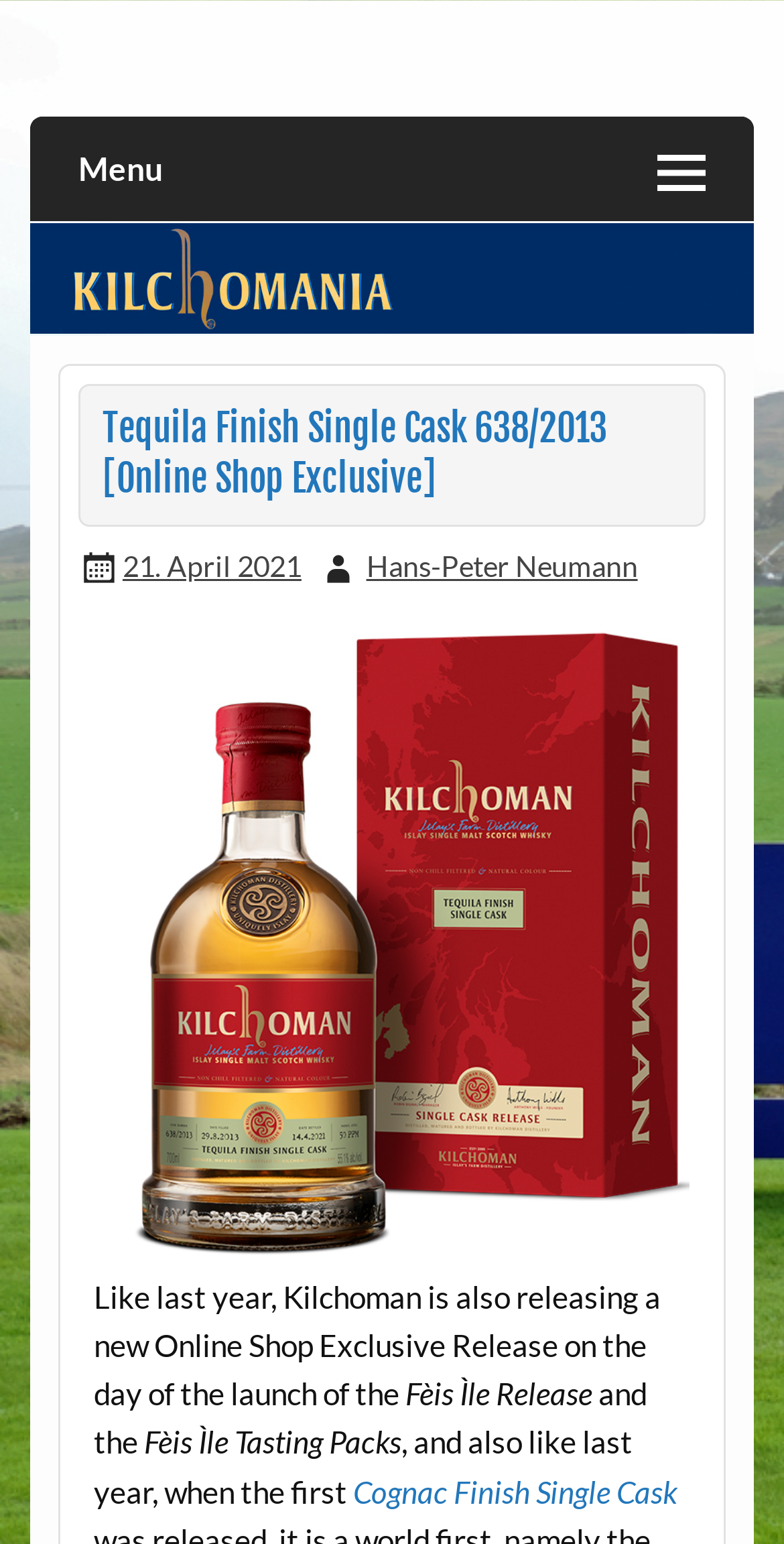Find the main header of the webpage and produce its text content.

Tequila Finish Single Cask 638/2013 [Online Shop Exclusive]